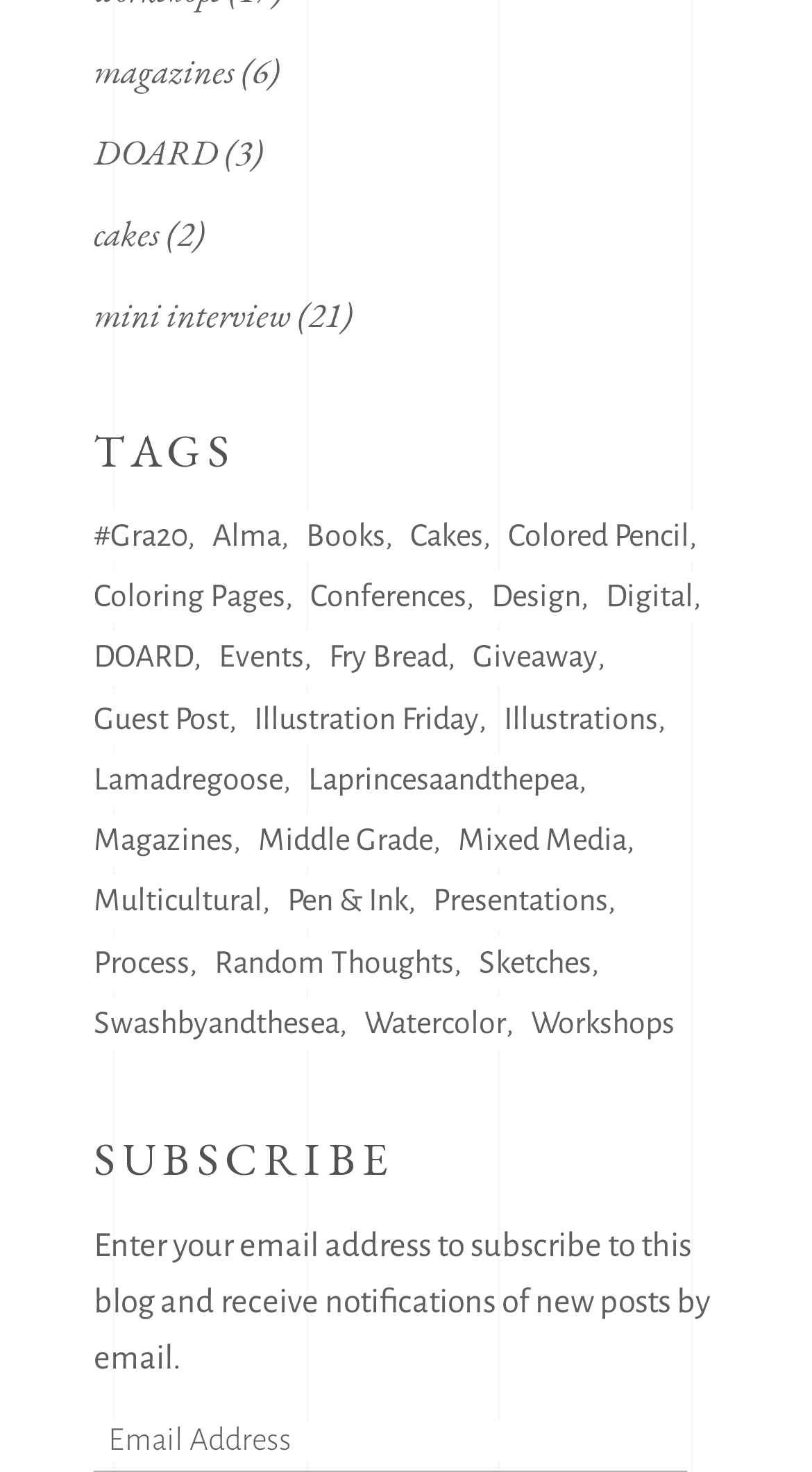Please find the bounding box coordinates of the clickable region needed to complete the following instruction: "Subscribe to the blog". The bounding box coordinates must consist of four float numbers between 0 and 1, i.e., [left, top, right, bottom].

[0.115, 0.956, 0.846, 1.0]